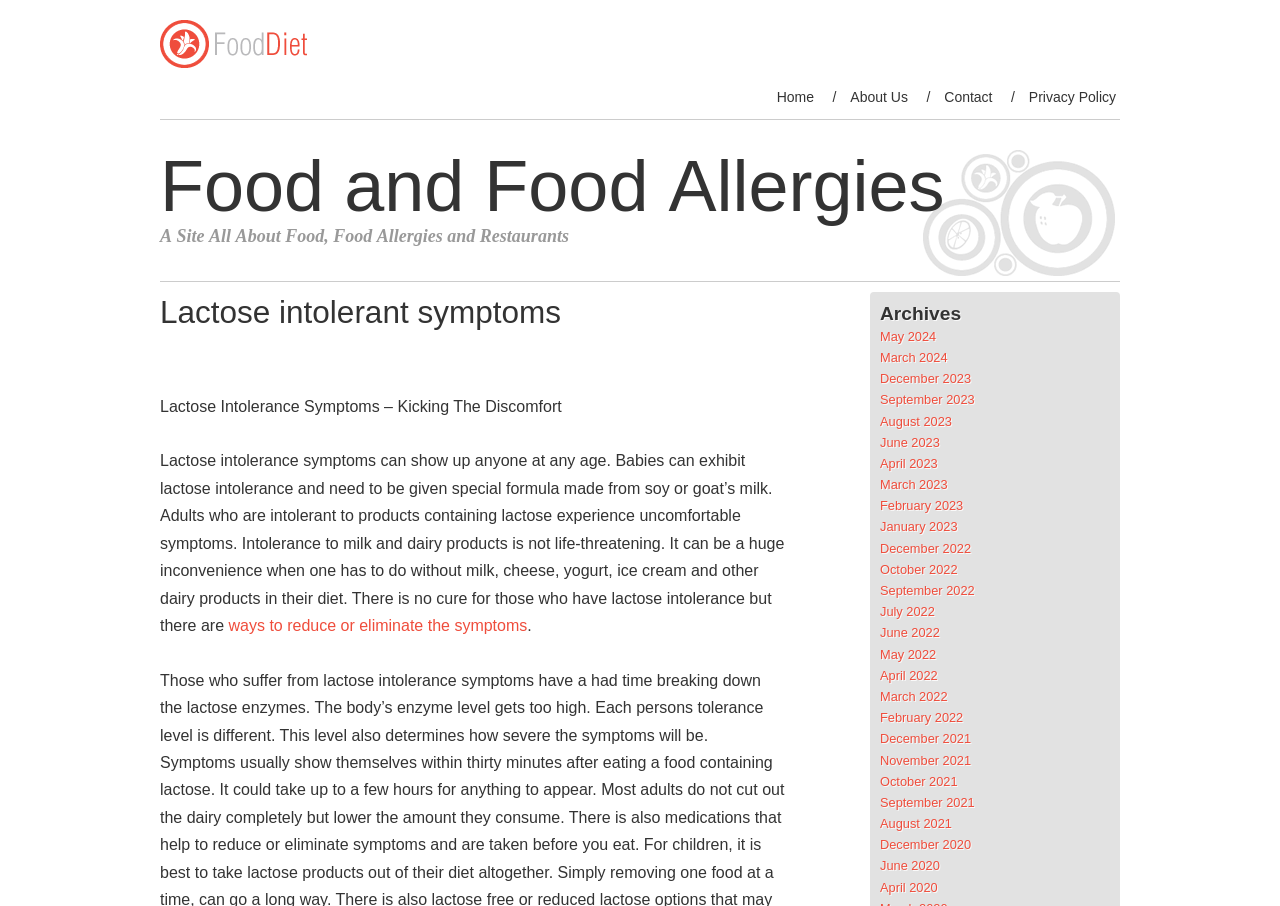Could you locate the bounding box coordinates for the section that should be clicked to accomplish this task: "Read the article about lactose intolerant symptoms".

[0.125, 0.439, 0.439, 0.458]